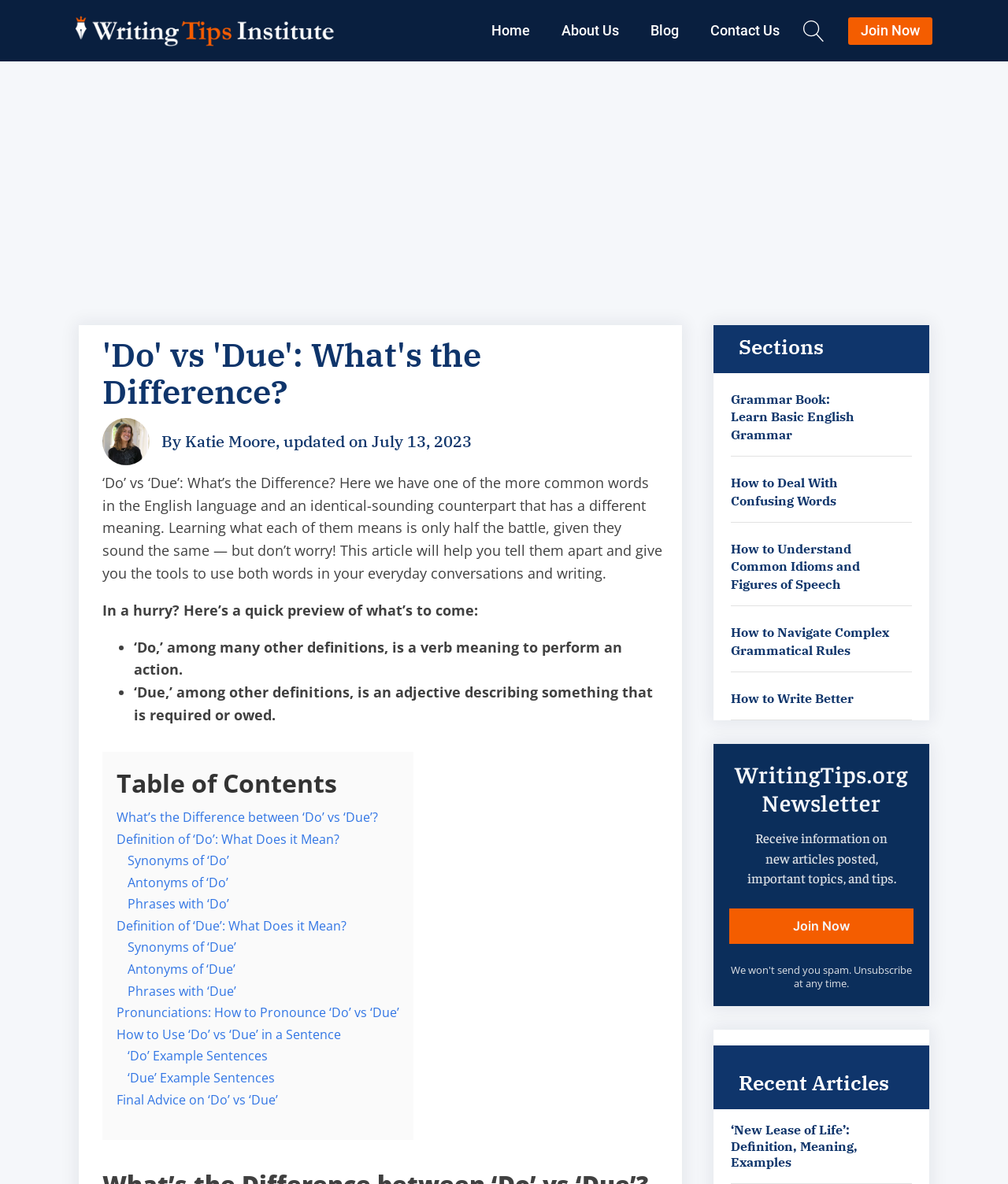What is the name of the website?
Based on the screenshot, provide your answer in one word or phrase.

WritingTips.org